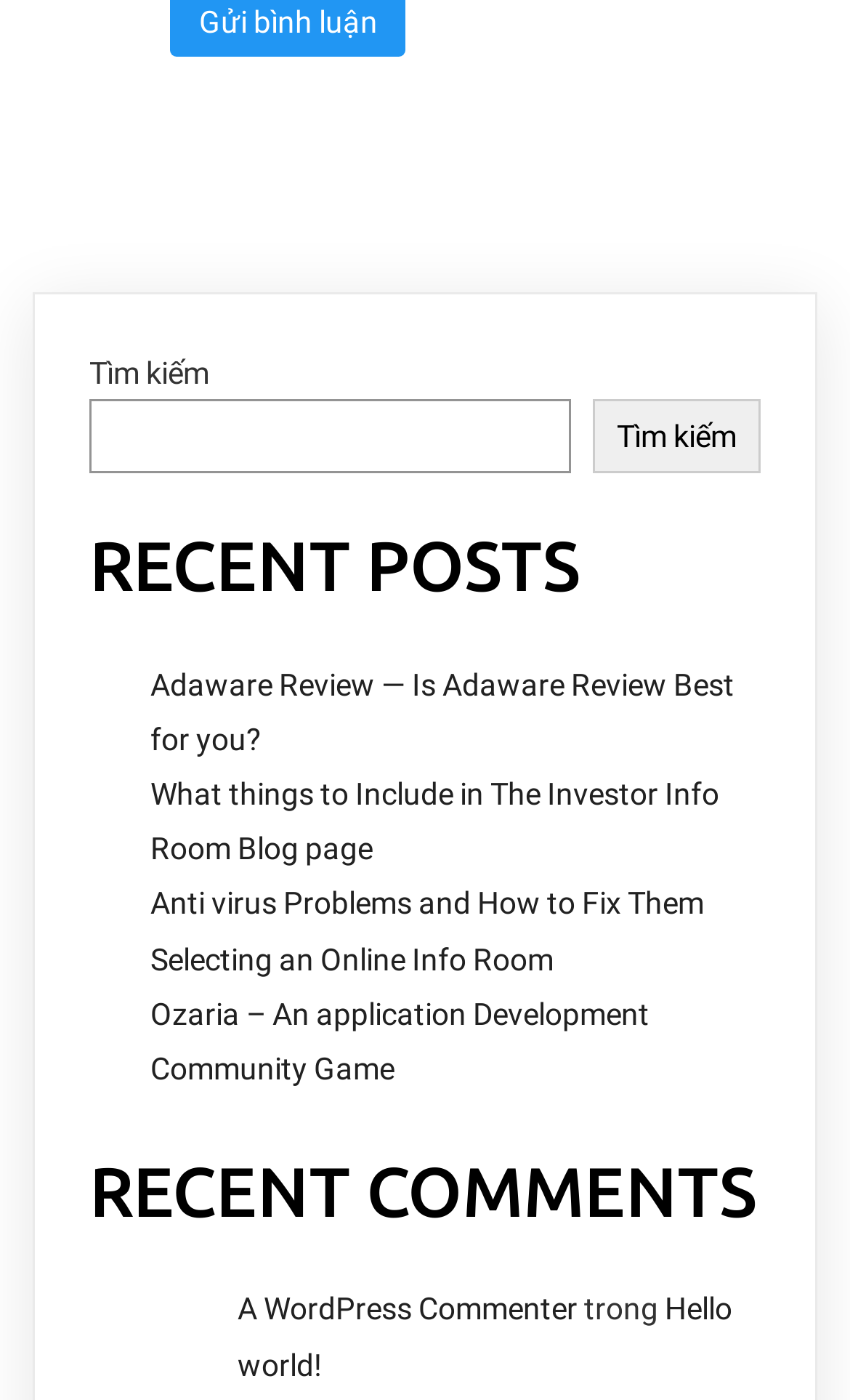Provide the bounding box coordinates of the HTML element this sentence describes: "A WordPress Commenter".

[0.279, 0.923, 0.679, 0.948]